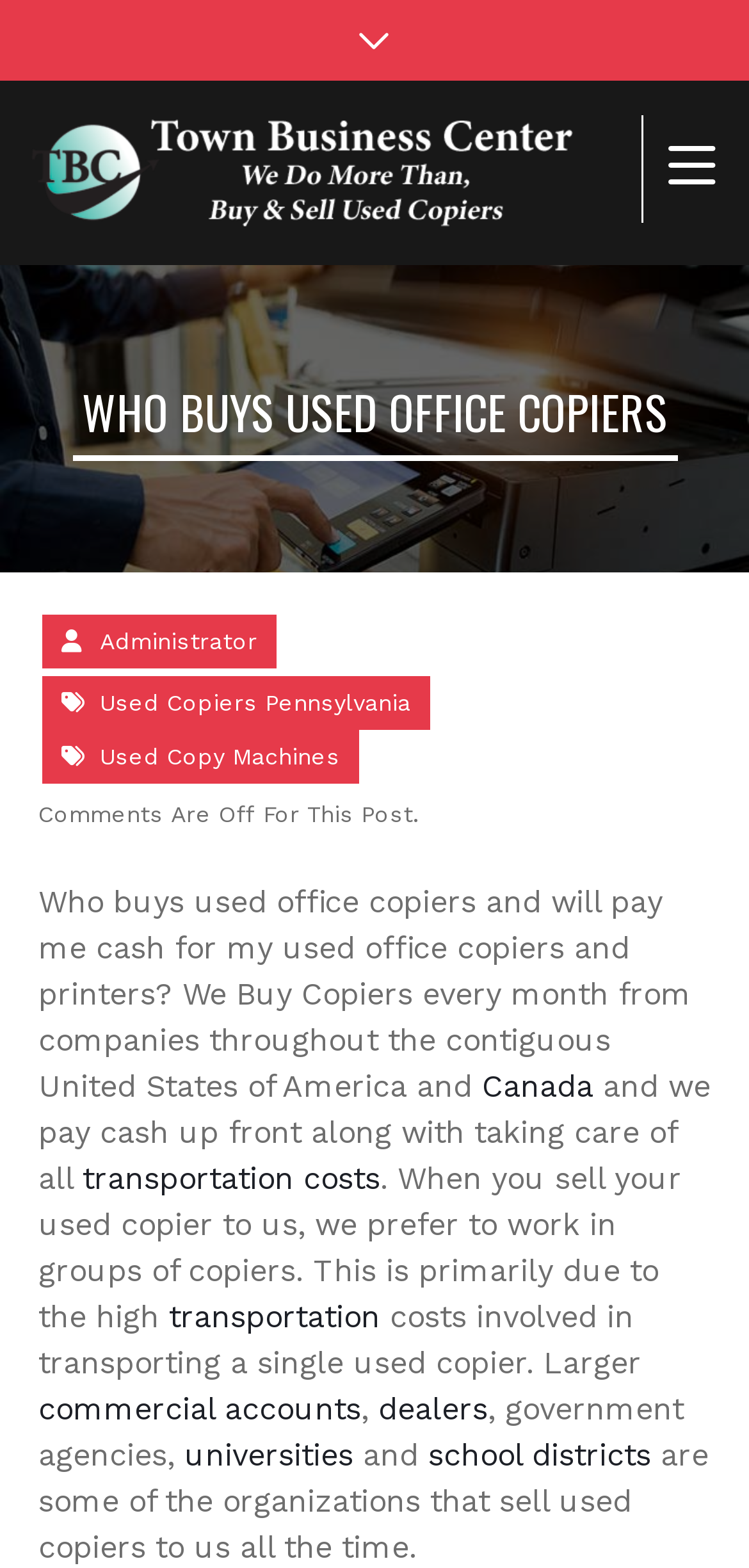Identify the bounding box coordinates of the specific part of the webpage to click to complete this instruction: "Click the link to learn about used copiers in Pennsylvania".

[0.056, 0.431, 0.574, 0.466]